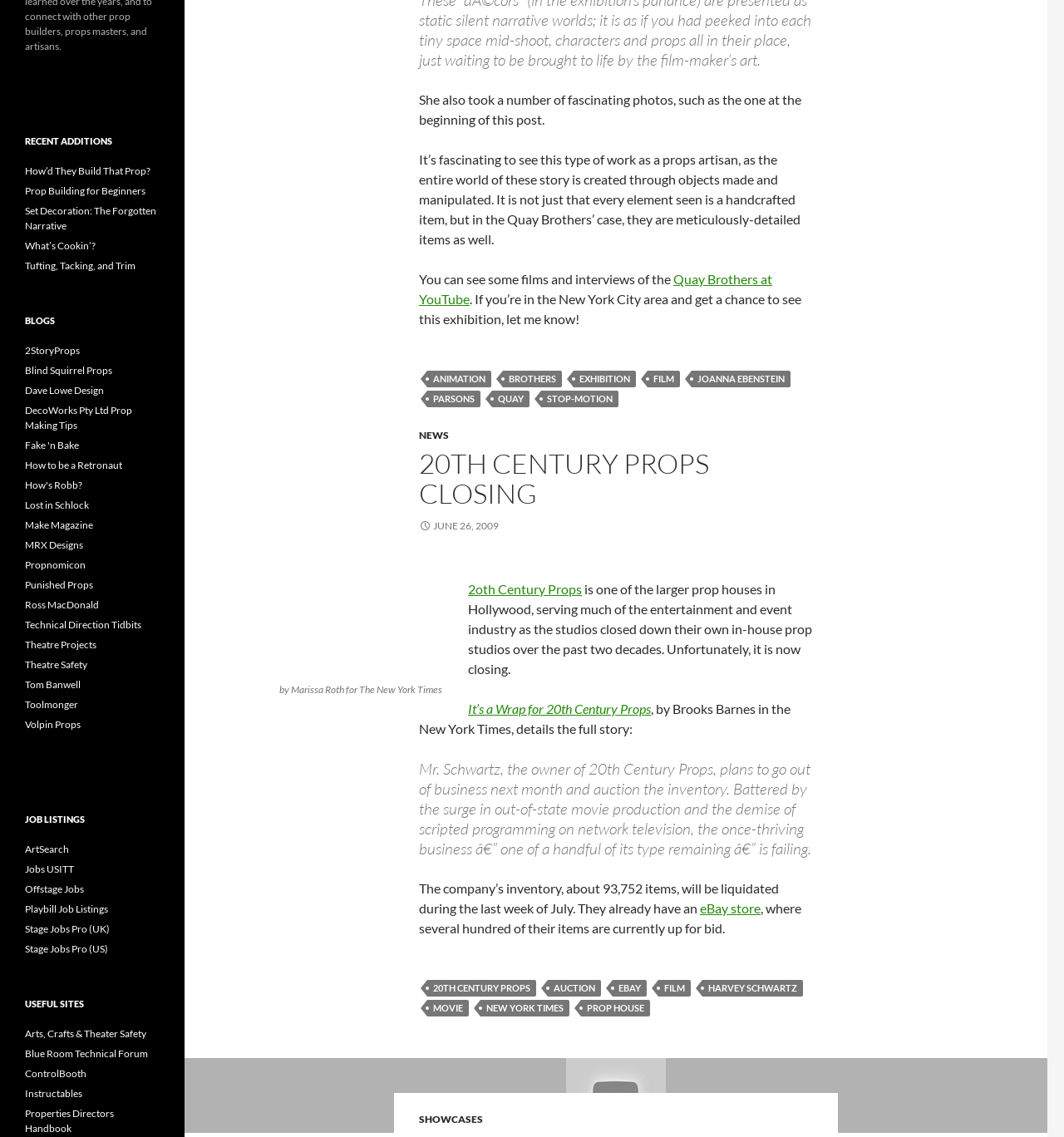Locate the bounding box coordinates of the clickable region to complete the following instruction: "Check out the 'JOB LISTINGS' page."

[0.023, 0.714, 0.15, 0.727]